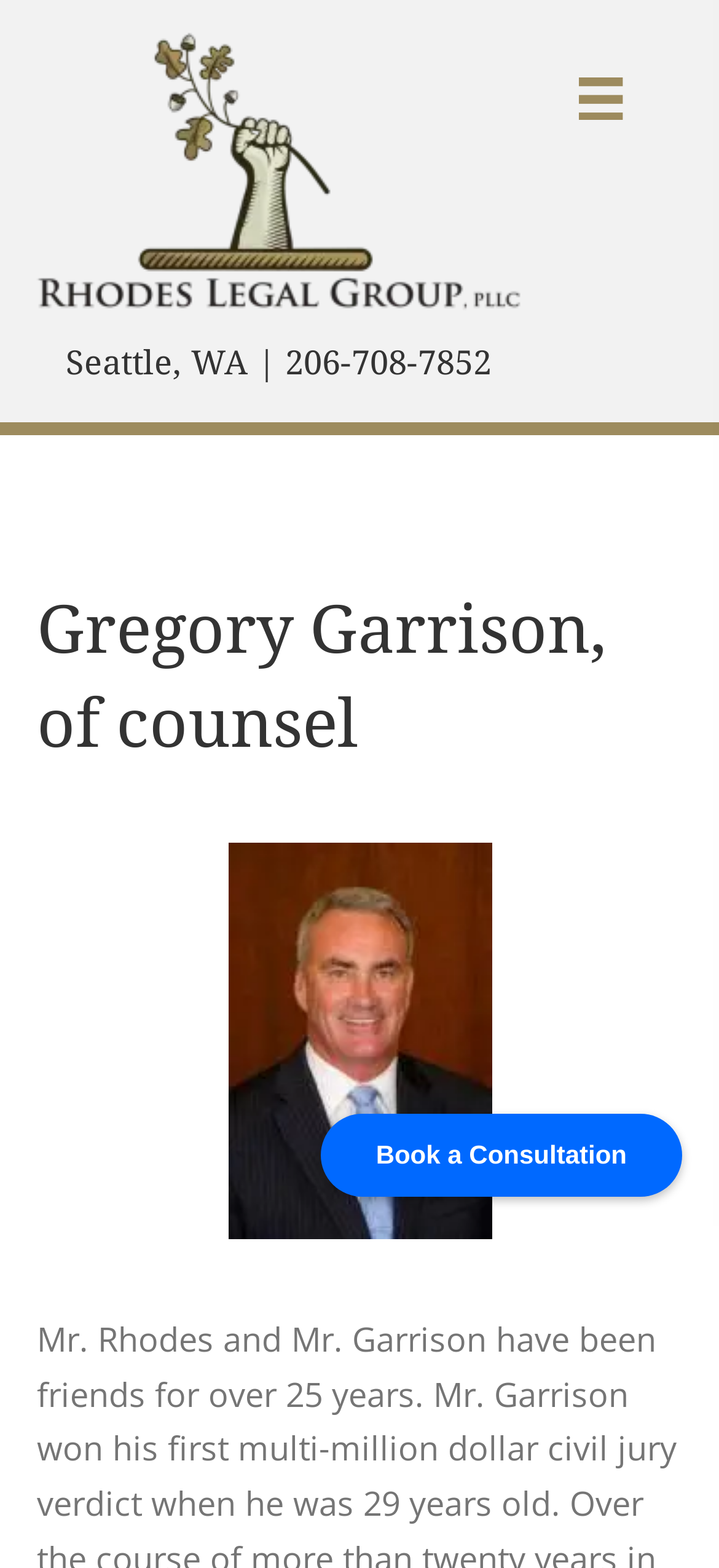Use one word or a short phrase to answer the question provided: 
What is the phone number on the webpage?

206-708-7852